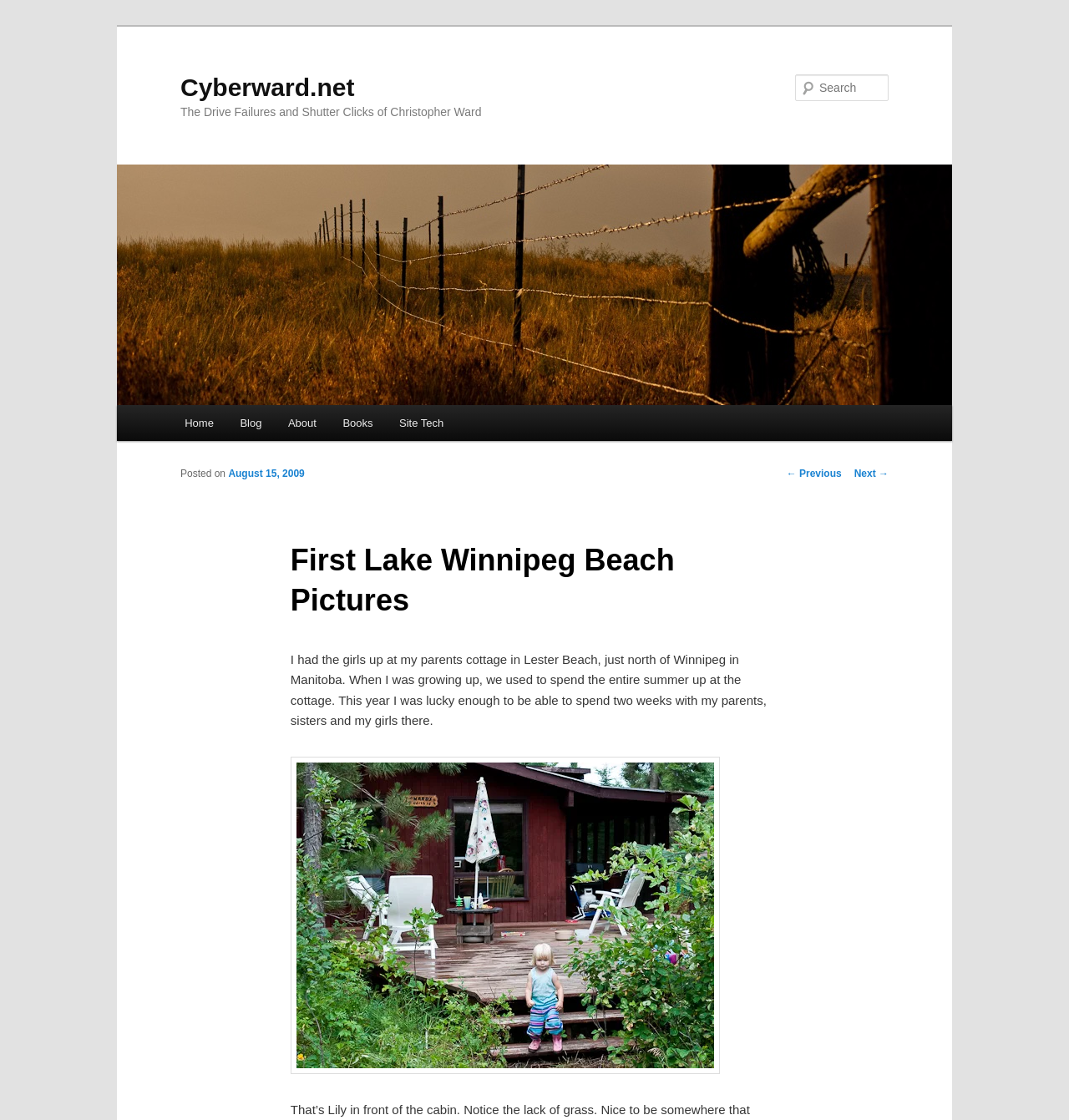What is the purpose of the search box?
Give a single word or phrase answer based on the content of the image.

To search the website